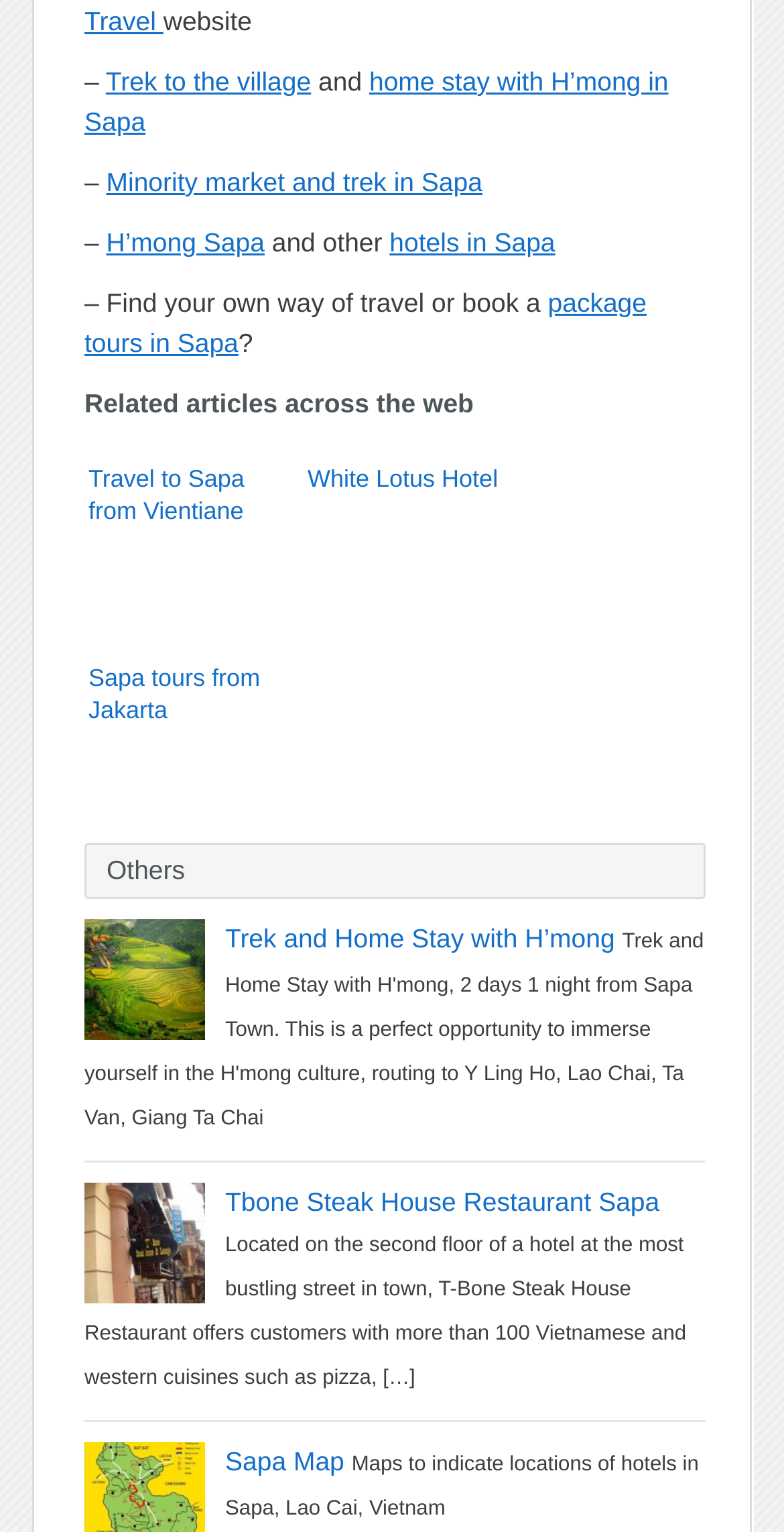Please specify the bounding box coordinates for the clickable region that will help you carry out the instruction: "Explore 'Minority market and trek in Sapa'".

[0.135, 0.104, 0.615, 0.123]